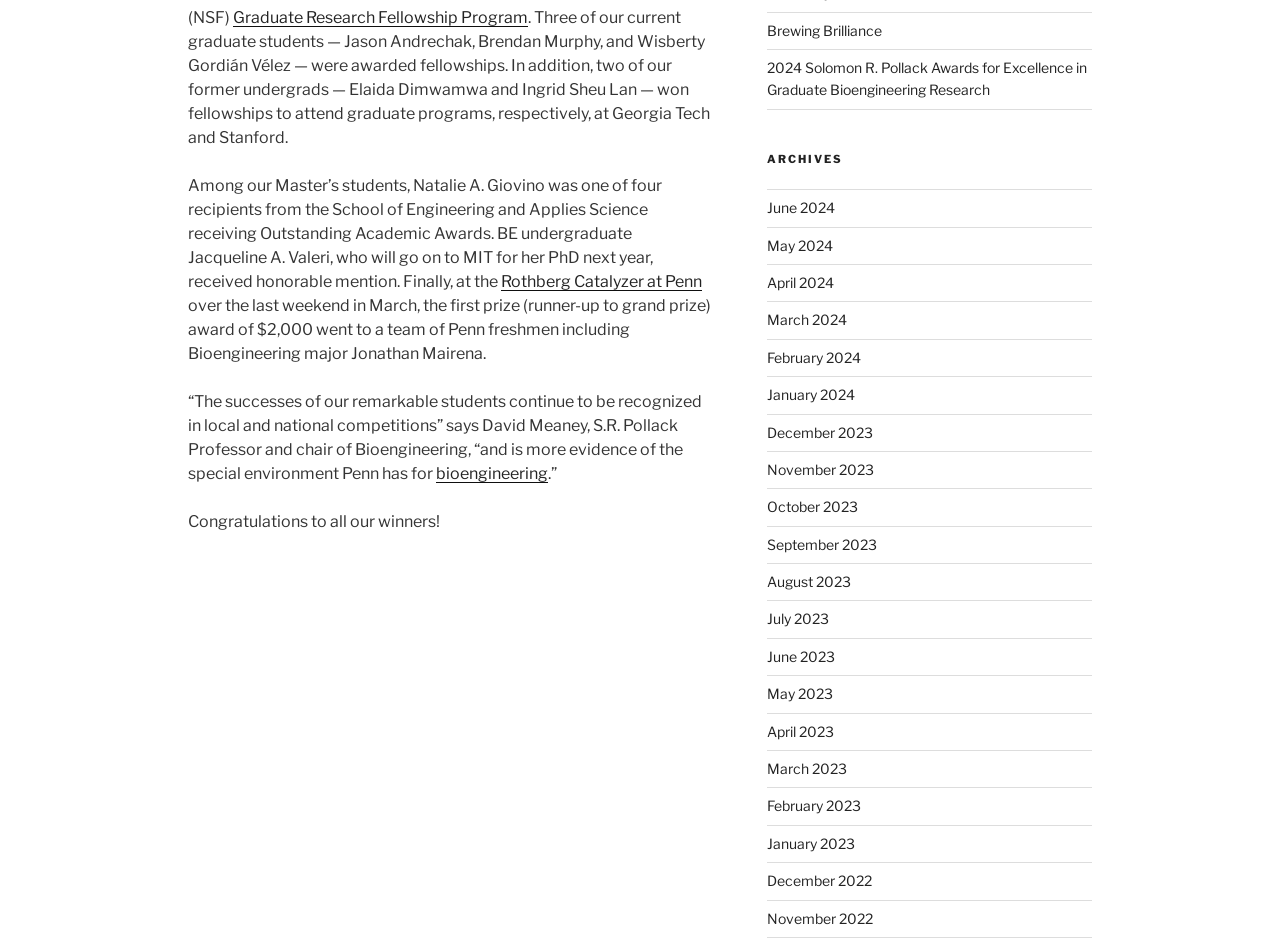From the webpage screenshot, predict the bounding box of the UI element that matches this description: "Rothberg Catalyzer at Penn".

[0.391, 0.286, 0.548, 0.306]